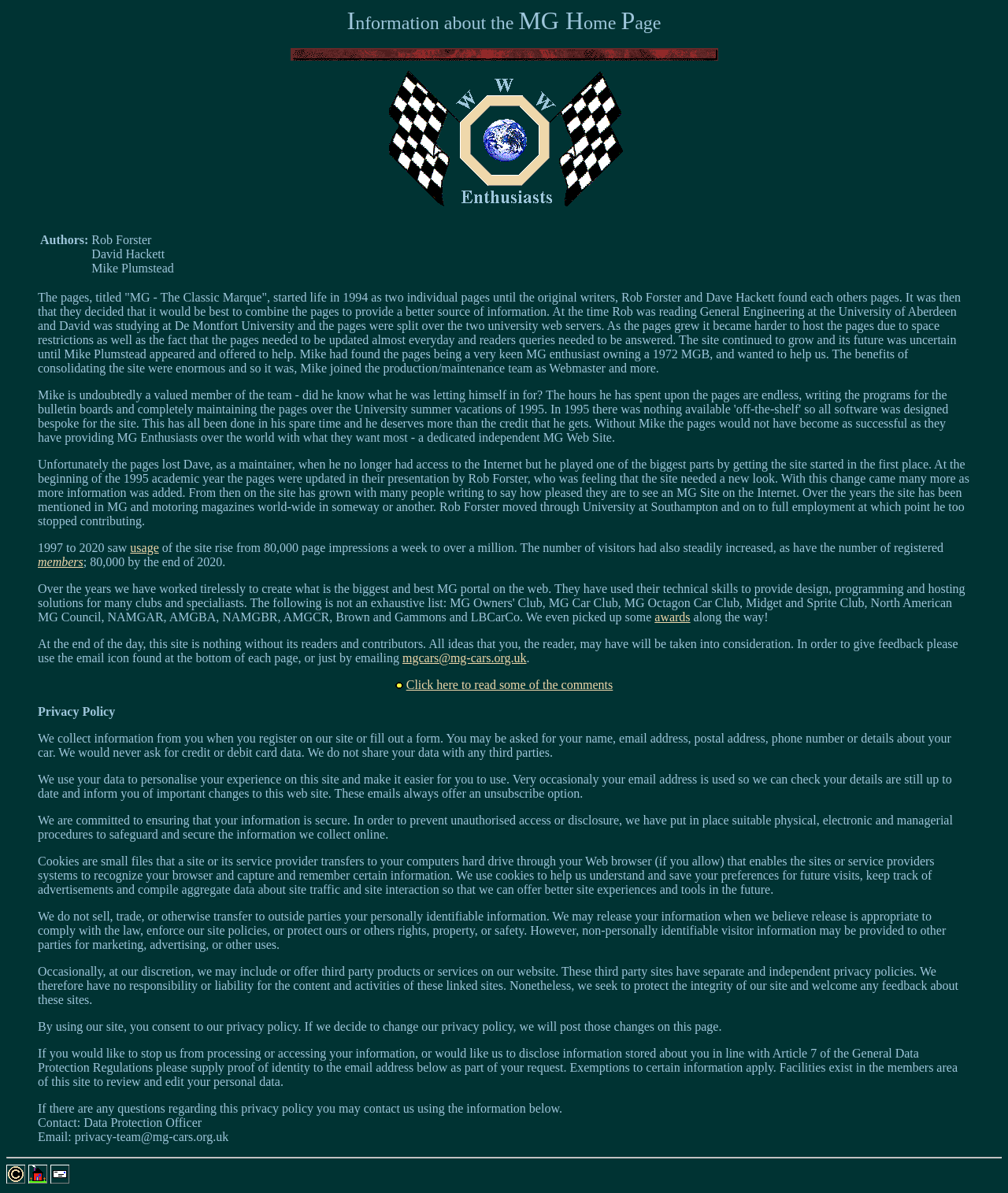Please find the bounding box coordinates of the clickable region needed to complete the following instruction: "Check the Copyright and Credits". The bounding box coordinates must consist of four float numbers between 0 and 1, i.e., [left, top, right, bottom].

[0.006, 0.983, 0.025, 0.994]